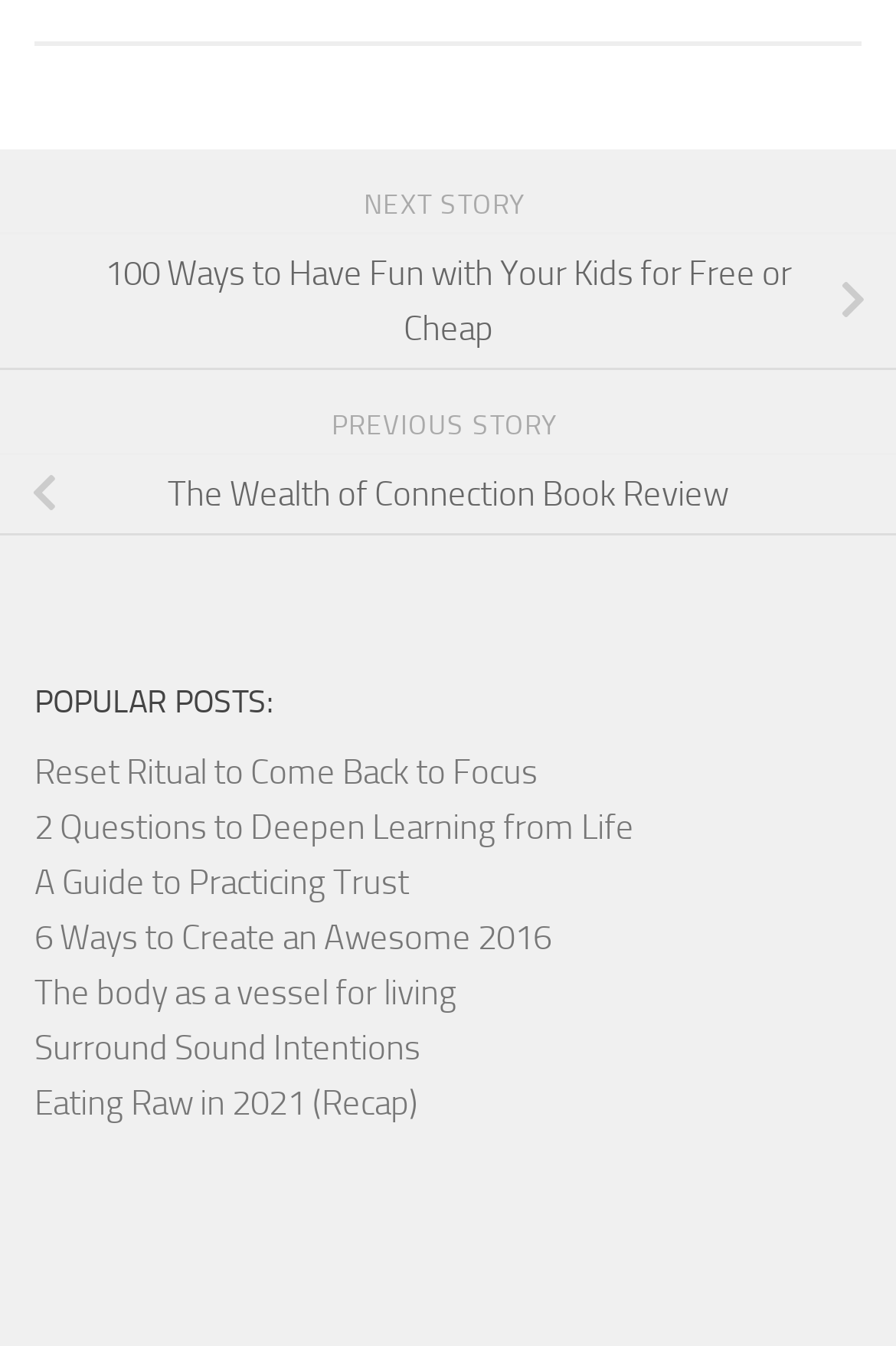Can you pinpoint the bounding box coordinates for the clickable element required for this instruction: "read the next story"? The coordinates should be four float numbers between 0 and 1, i.e., [left, top, right, bottom].

[0.406, 0.141, 0.594, 0.164]